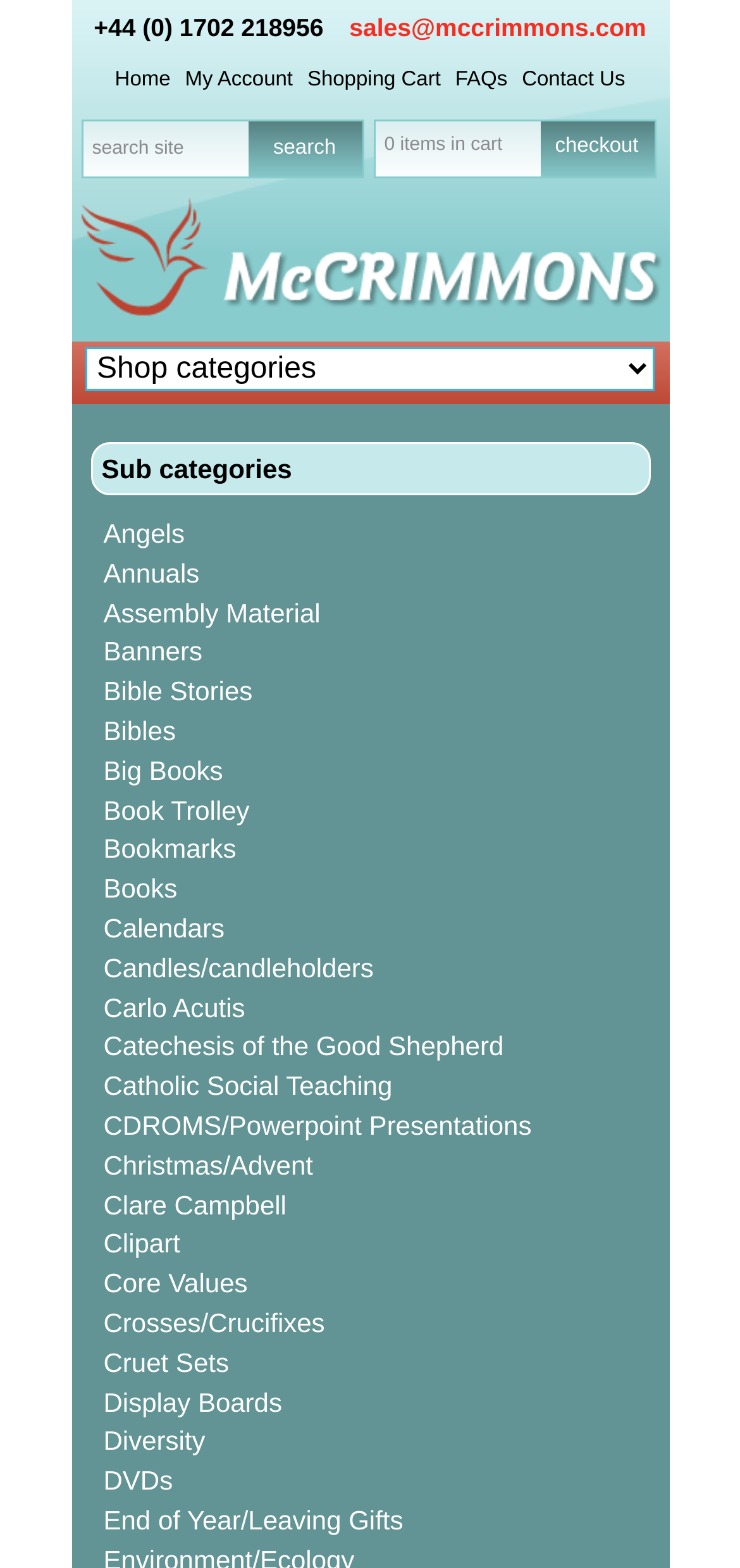Indicate the bounding box coordinates of the clickable region to achieve the following instruction: "go to home page."

[0.15, 0.043, 0.236, 0.058]